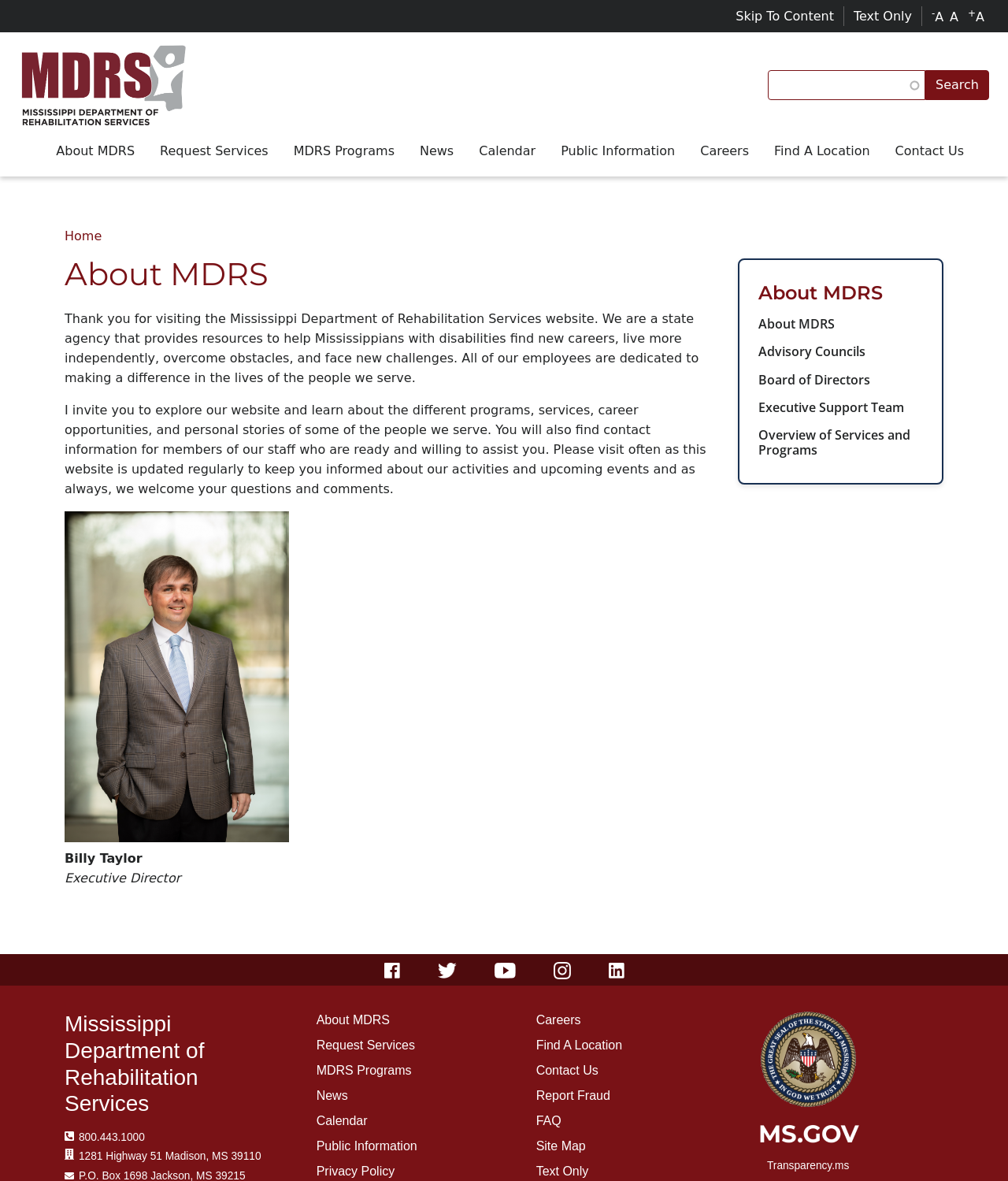Please reply to the following question using a single word or phrase: 
What is the name of the department?

Mississippi Department of Rehabilitation Services